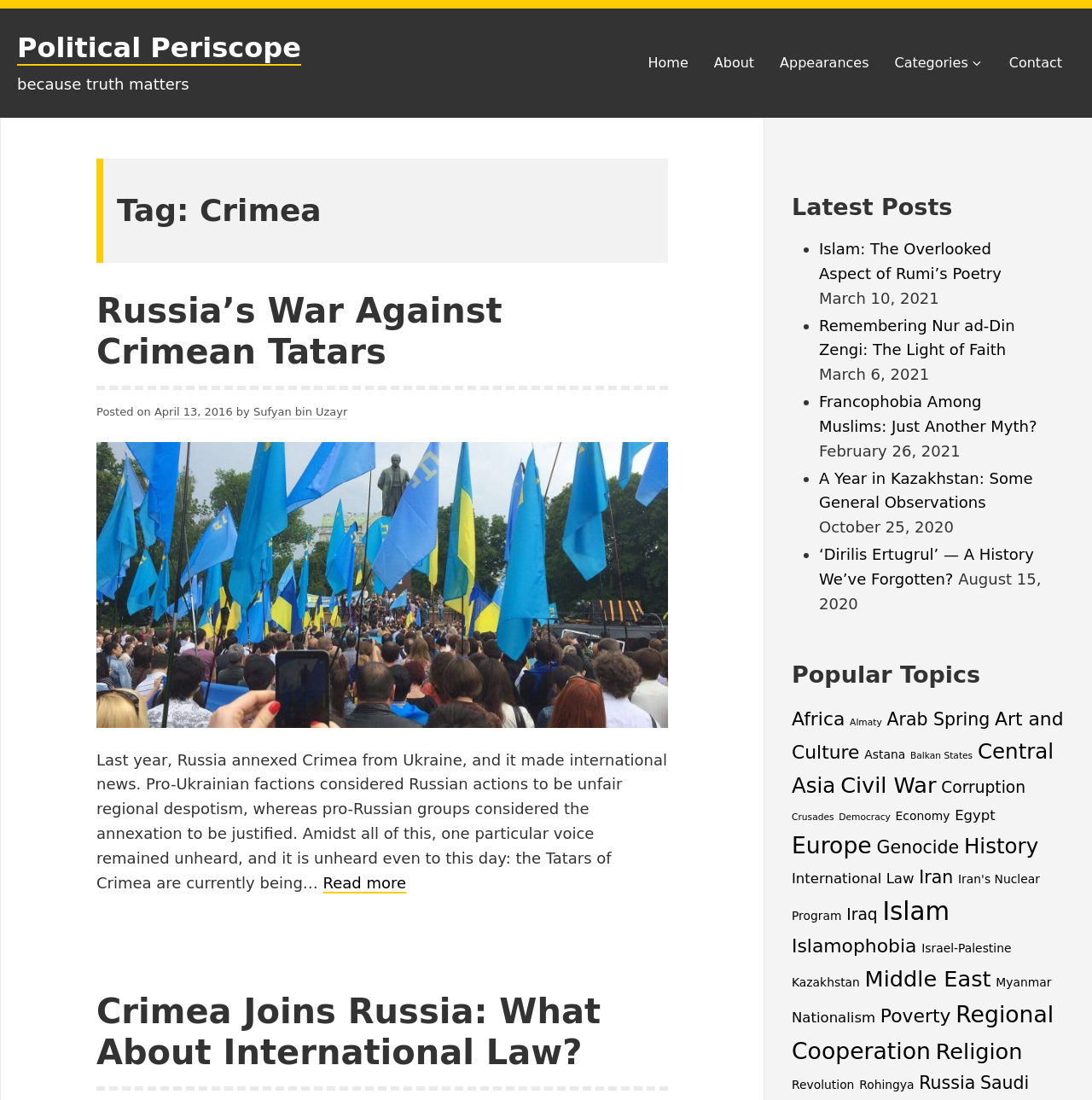Respond with a single word or phrase for the following question: 
What is the category of the post 'Islam: The Overlooked Aspect of Rumi’s Poetry'?

Not specified